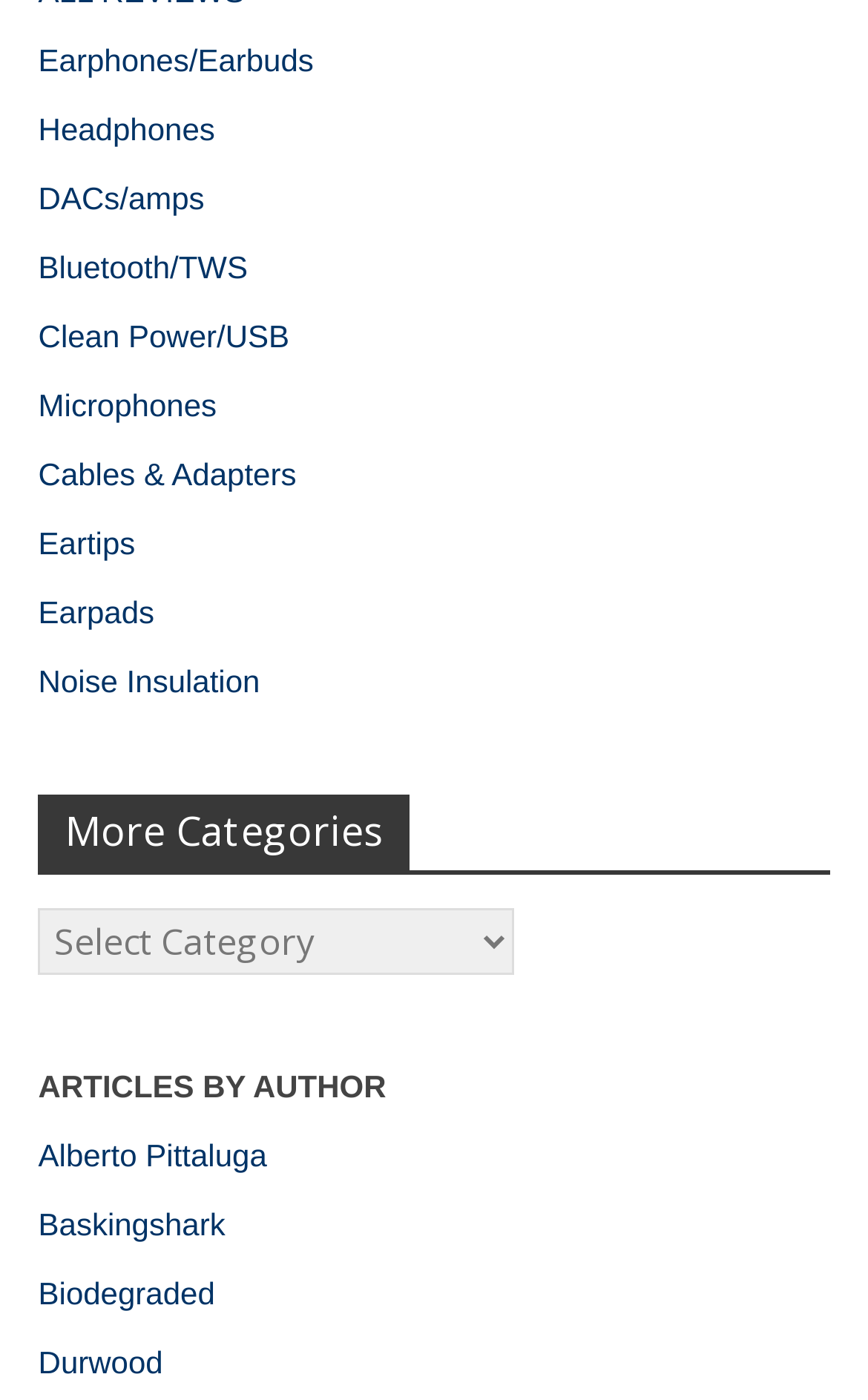Please find the bounding box coordinates of the element that you should click to achieve the following instruction: "Browse Eartips". The coordinates should be presented as four float numbers between 0 and 1: [left, top, right, bottom].

[0.044, 0.375, 0.156, 0.401]